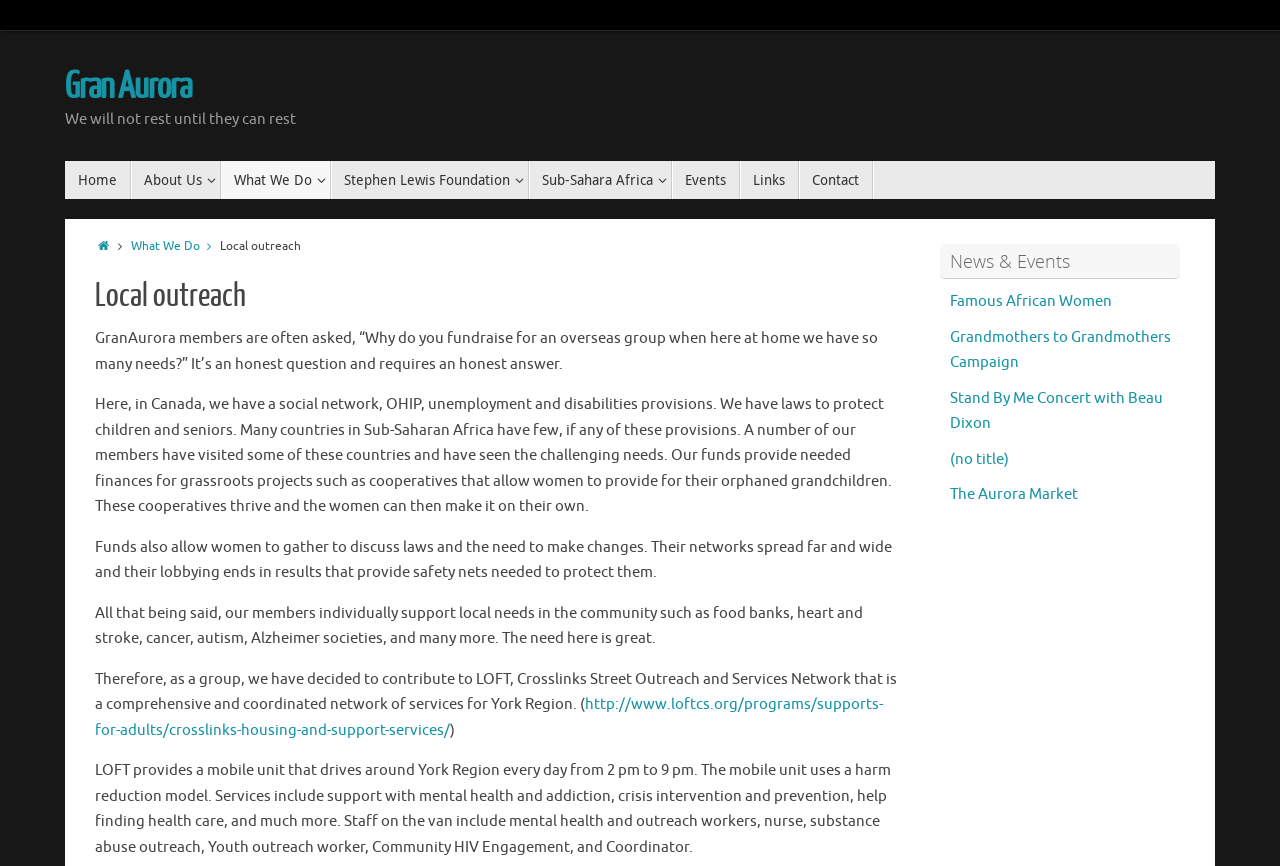Give a concise answer of one word or phrase to the question: 
What is the purpose of the mobile unit?

Harm reduction